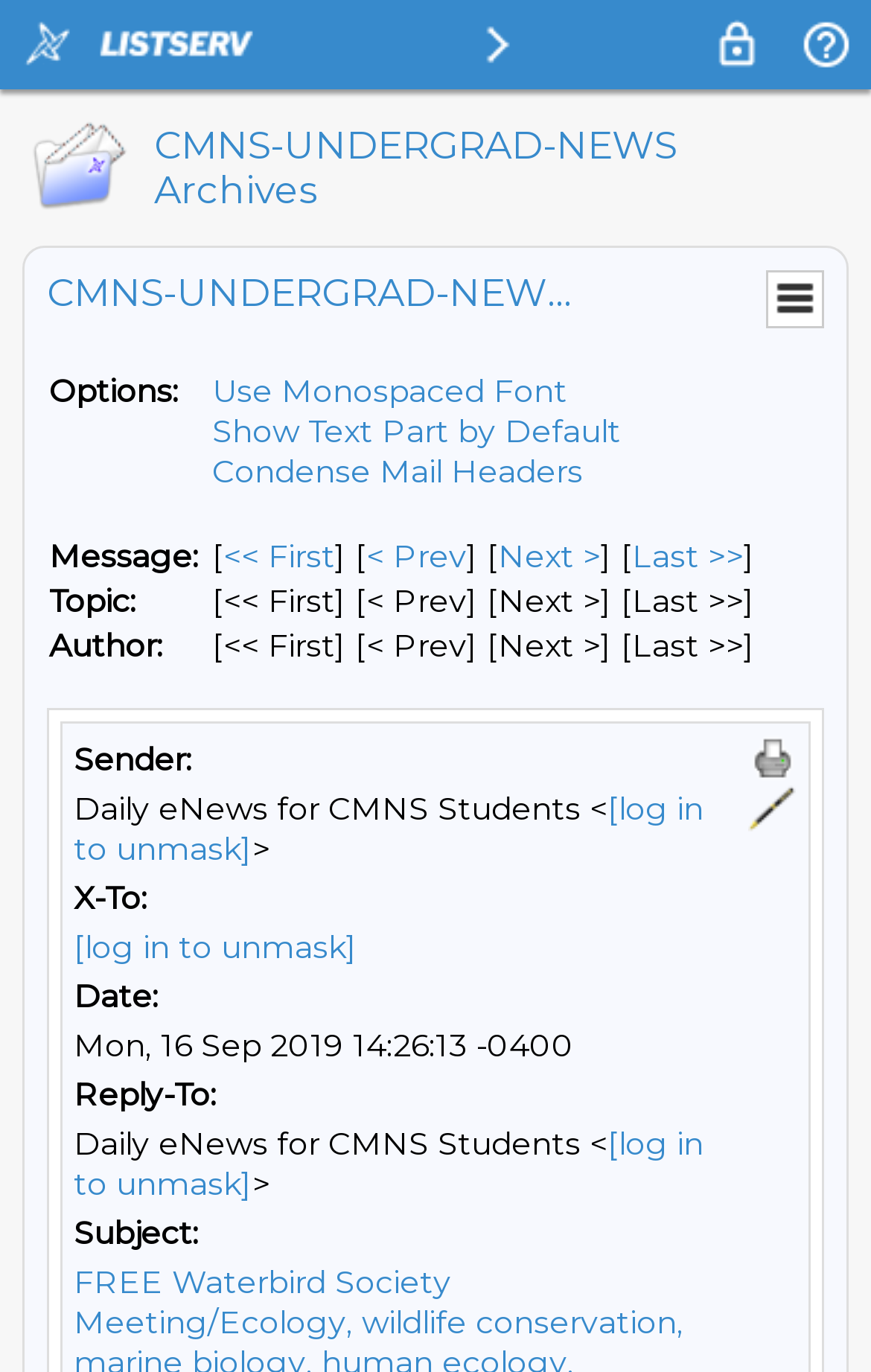Identify the bounding box coordinates of the element to click to follow this instruction: 'Click the 'Print' button'. Ensure the coordinates are four float values between 0 and 1, provided as [left, top, right, bottom].

[0.859, 0.536, 0.915, 0.571]